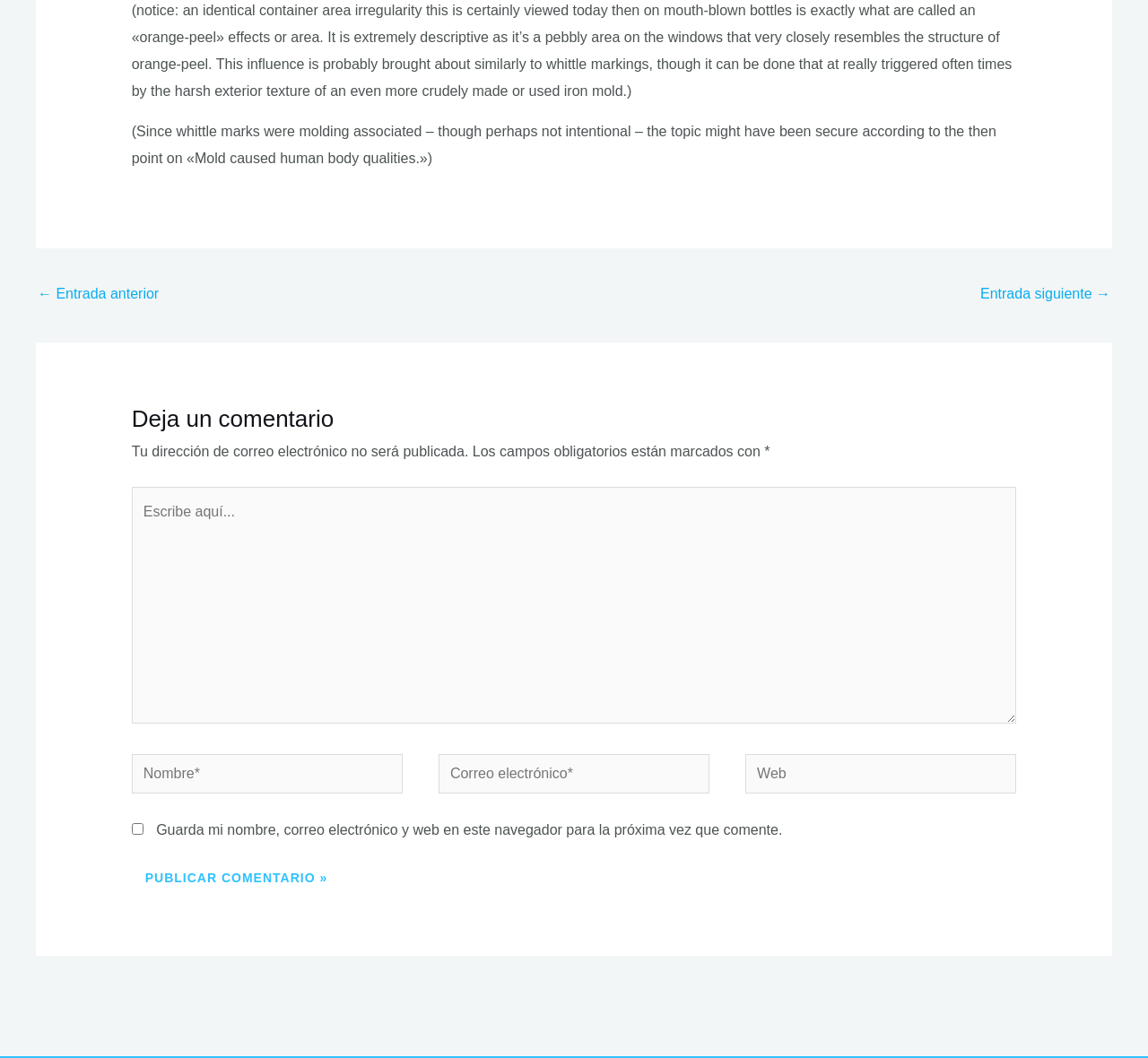What is the topic of the article? Look at the image and give a one-word or short phrase answer.

Orange-peel effect